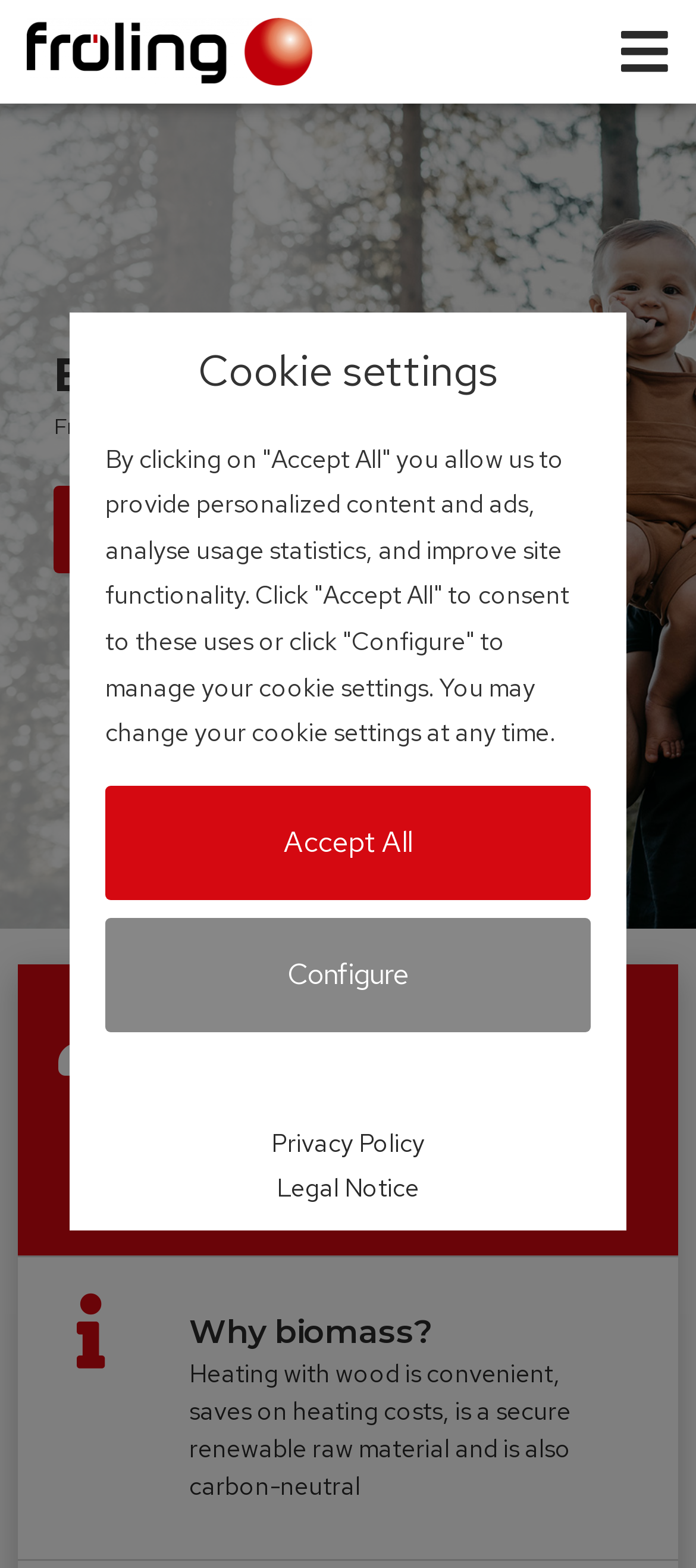Provide a short, one-word or phrase answer to the question below:
What is the company's name?

Froling